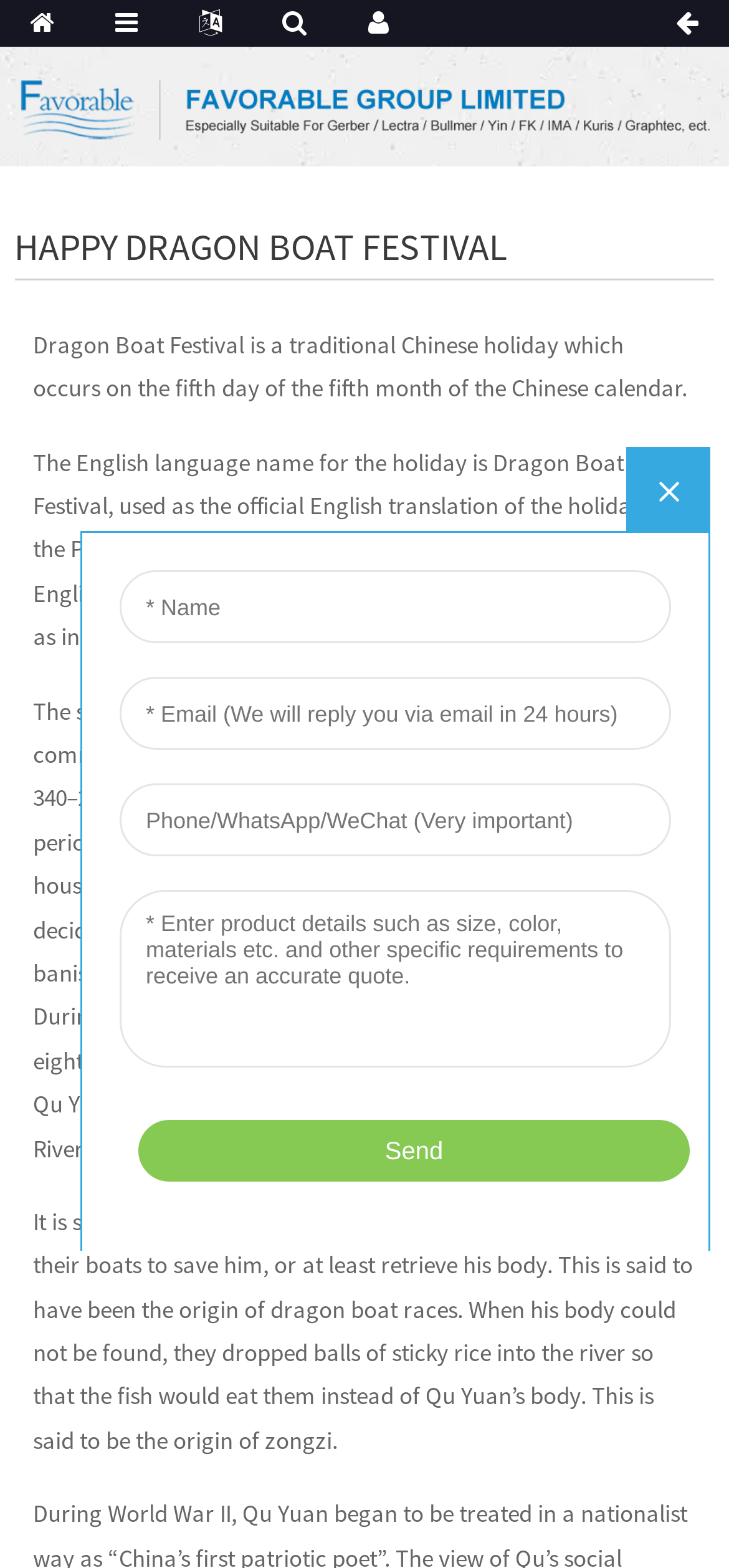Explain the features and main sections of the webpage comprehensively.

The webpage is about the Dragon Boat Festival, a traditional Chinese holiday. At the top of the page, there is a header section with a logo on the left side, which is an image of "Favorable-logo5". Next to the logo, there is a small icon represented by a Unicode character "\uf015". 

Below the header section, there is a large heading that reads "HAPPY DRAGON BOAT FESTIVAL" in a prominent font. Underneath the heading, there are three paragraphs of text that provide information about the Dragon Boat Festival. The first paragraph explains that the festival occurs on the fifth day of the fifth month of the Chinese calendar. The second paragraph discusses the English language name for the holiday and its alternative name, Double Fifth Festival. The third paragraph tells the story of the poet and minister Qu Yuan, who is commemorated by the festival, and how the local people's actions to save him led to the origins of dragon boat races and zongzi.

To the right of the text, there is an iframe that takes up a significant portion of the page, but its content is not described in the accessibility tree.